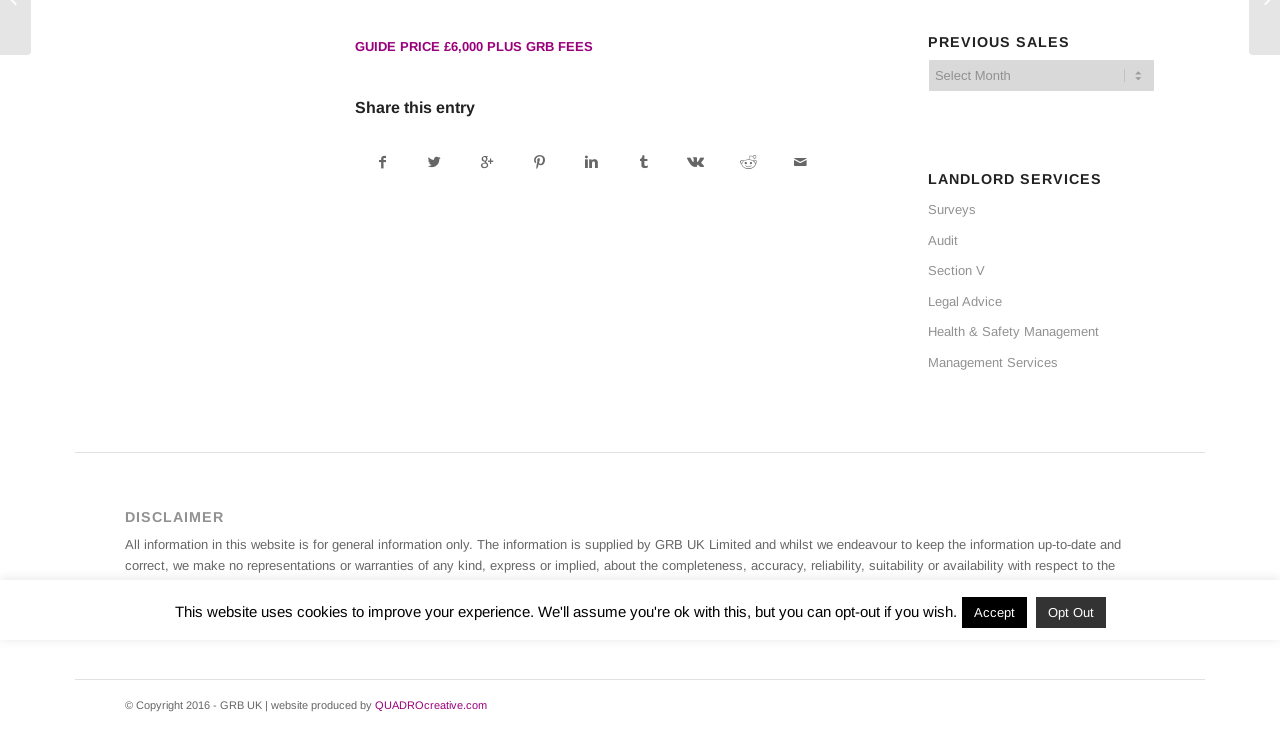Using the provided element description "Section V", determine the bounding box coordinates of the UI element.

[0.725, 0.351, 0.902, 0.392]